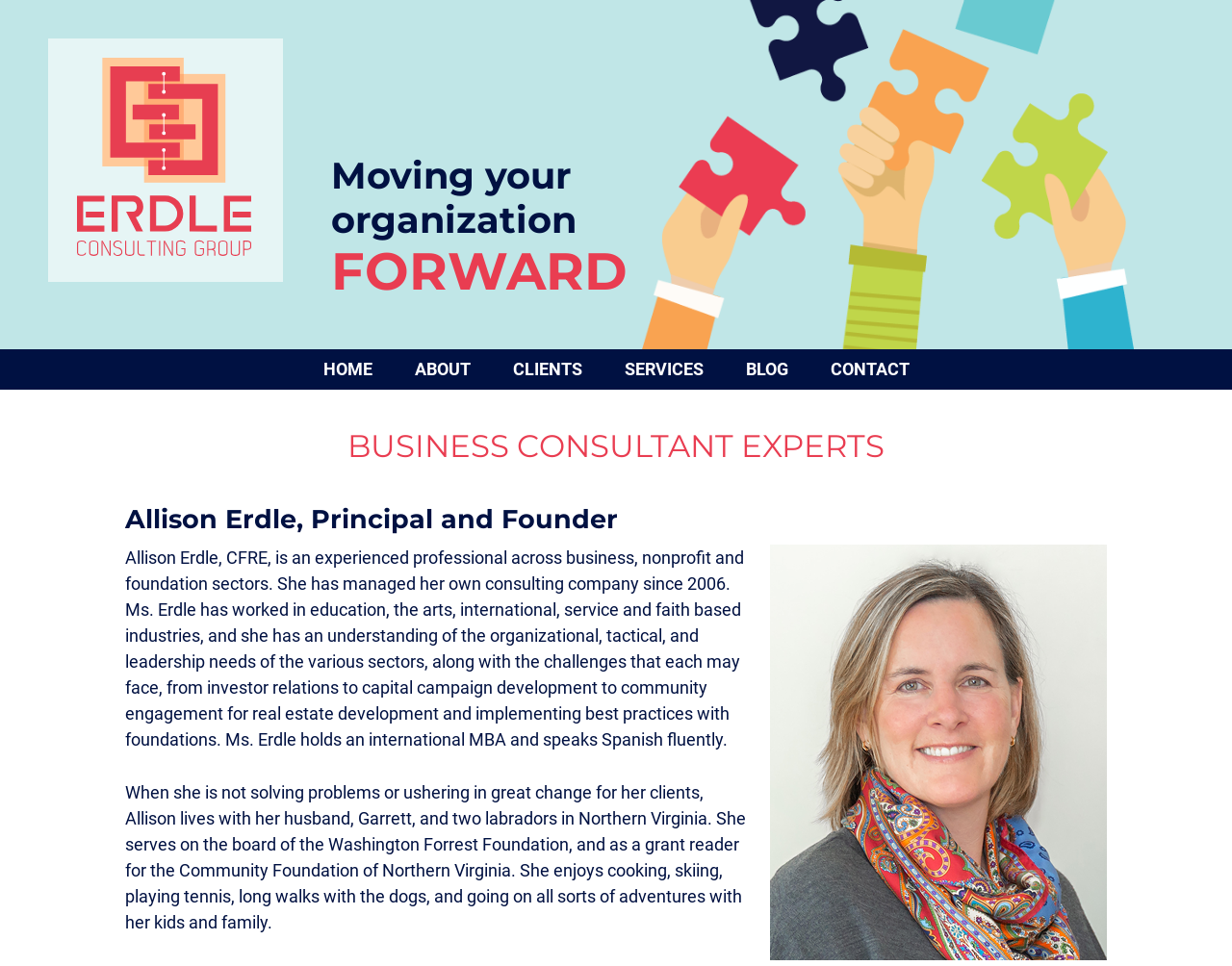Determine the bounding box of the UI element mentioned here: "Blog". The coordinates must be in the format [left, top, right, bottom] with values ranging from 0 to 1.

[0.589, 0.361, 0.655, 0.403]